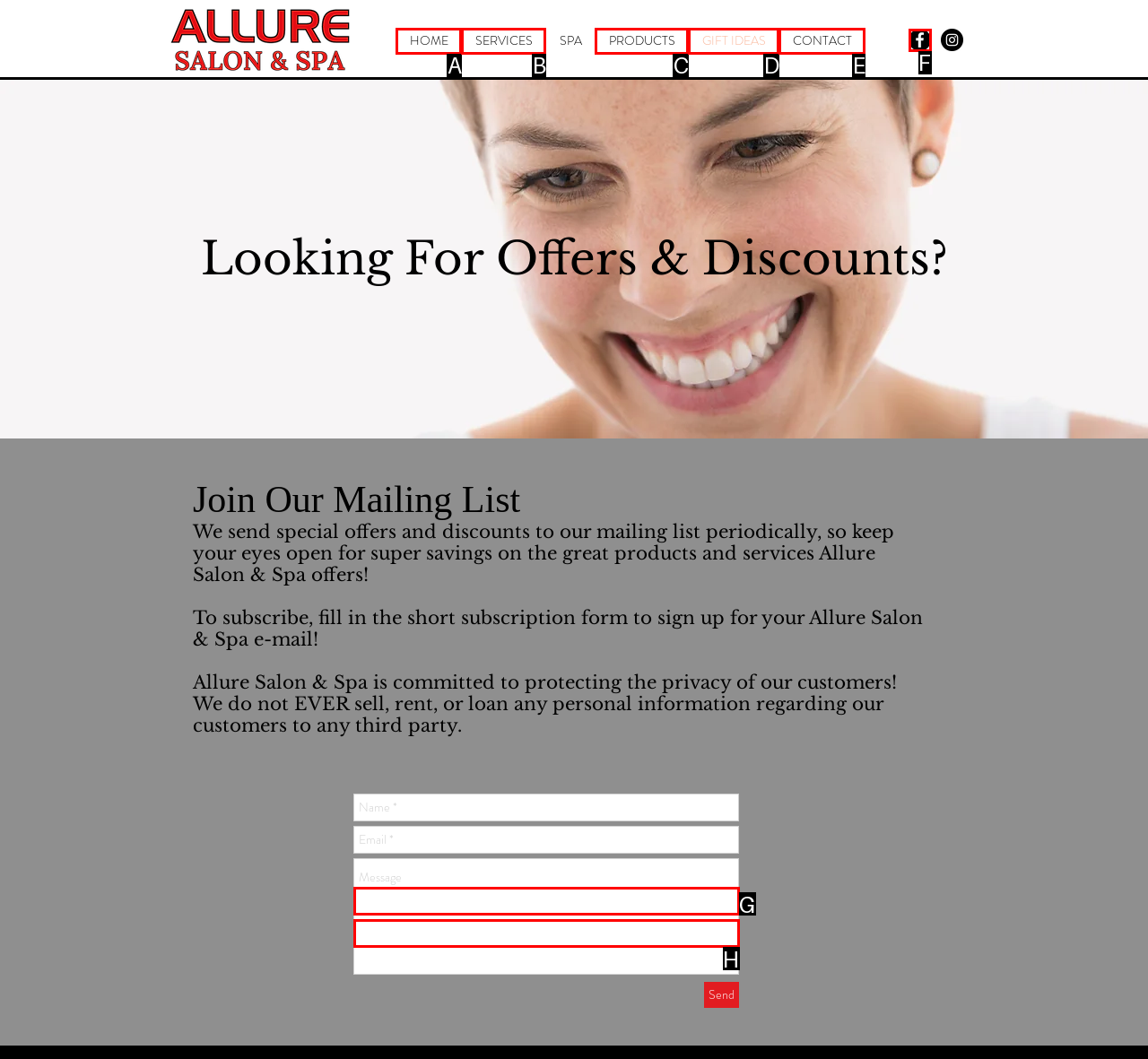Determine which HTML element best fits the description: aria-label="Facebook - Black Circle"
Answer directly with the letter of the matching option from the available choices.

F